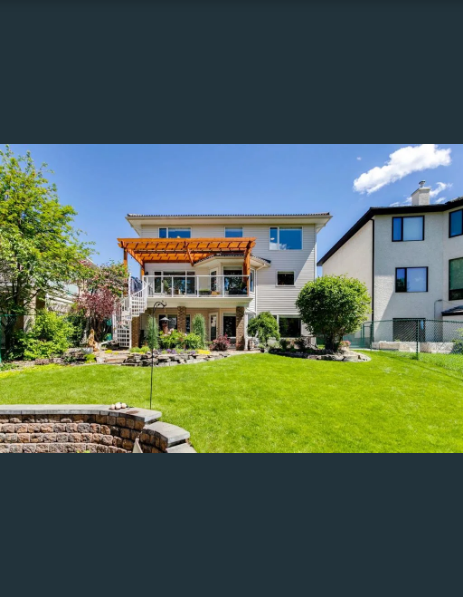What is the atmosphere in the neighborhood?
Please look at the screenshot and answer using one word or phrase.

Friendly community